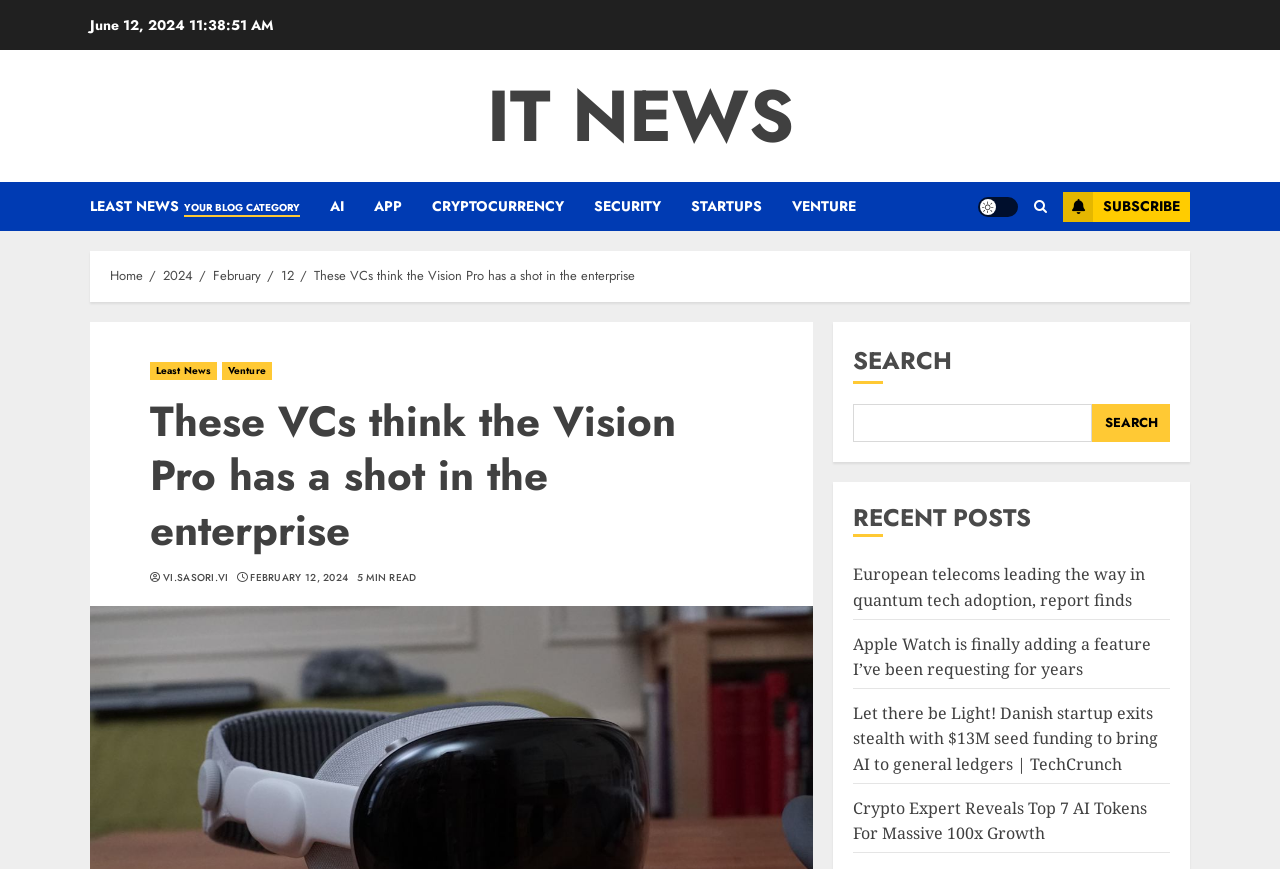Find the bounding box coordinates for the element that must be clicked to complete the instruction: "Click on the IT NEWS link". The coordinates should be four float numbers between 0 and 1, indicated as [left, top, right, bottom].

[0.38, 0.074, 0.62, 0.193]